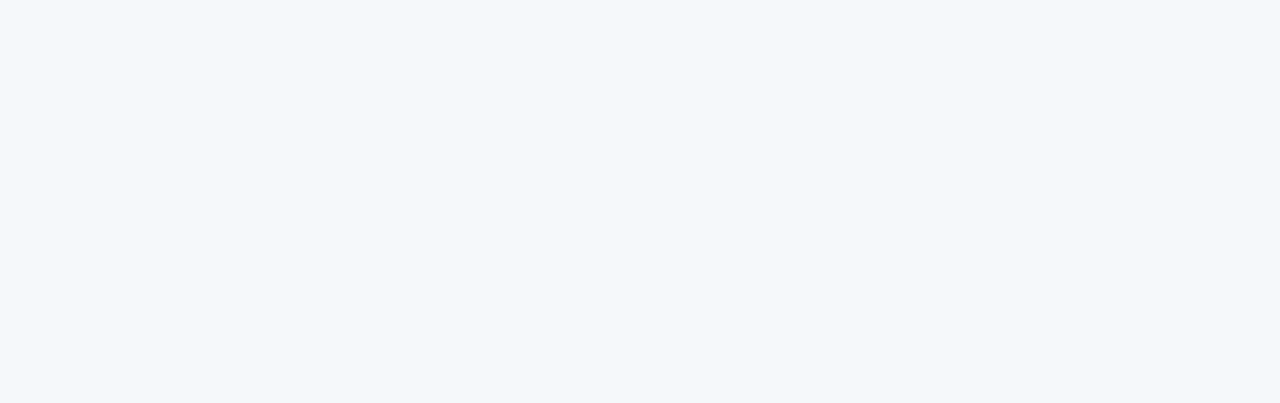What is the phone number of Bidford Bright Stars?
Based on the image, give a concise answer in the form of a single word or short phrase.

0330 056 4100